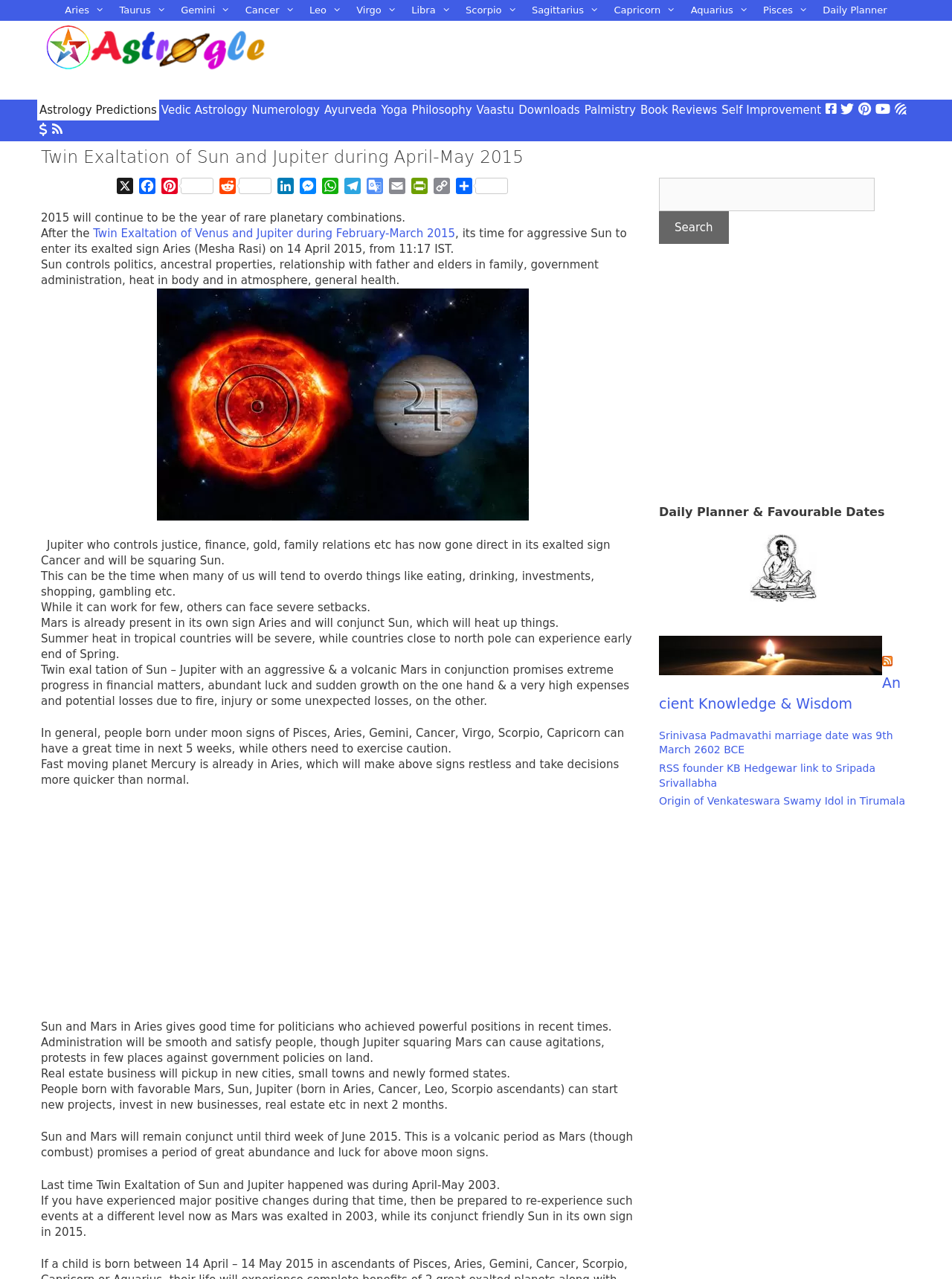Can you identify the bounding box coordinates of the clickable region needed to carry out this instruction: 'Go to Astrology Predictions'? The coordinates should be four float numbers within the range of 0 to 1, stated as [left, top, right, bottom].

[0.039, 0.078, 0.167, 0.094]